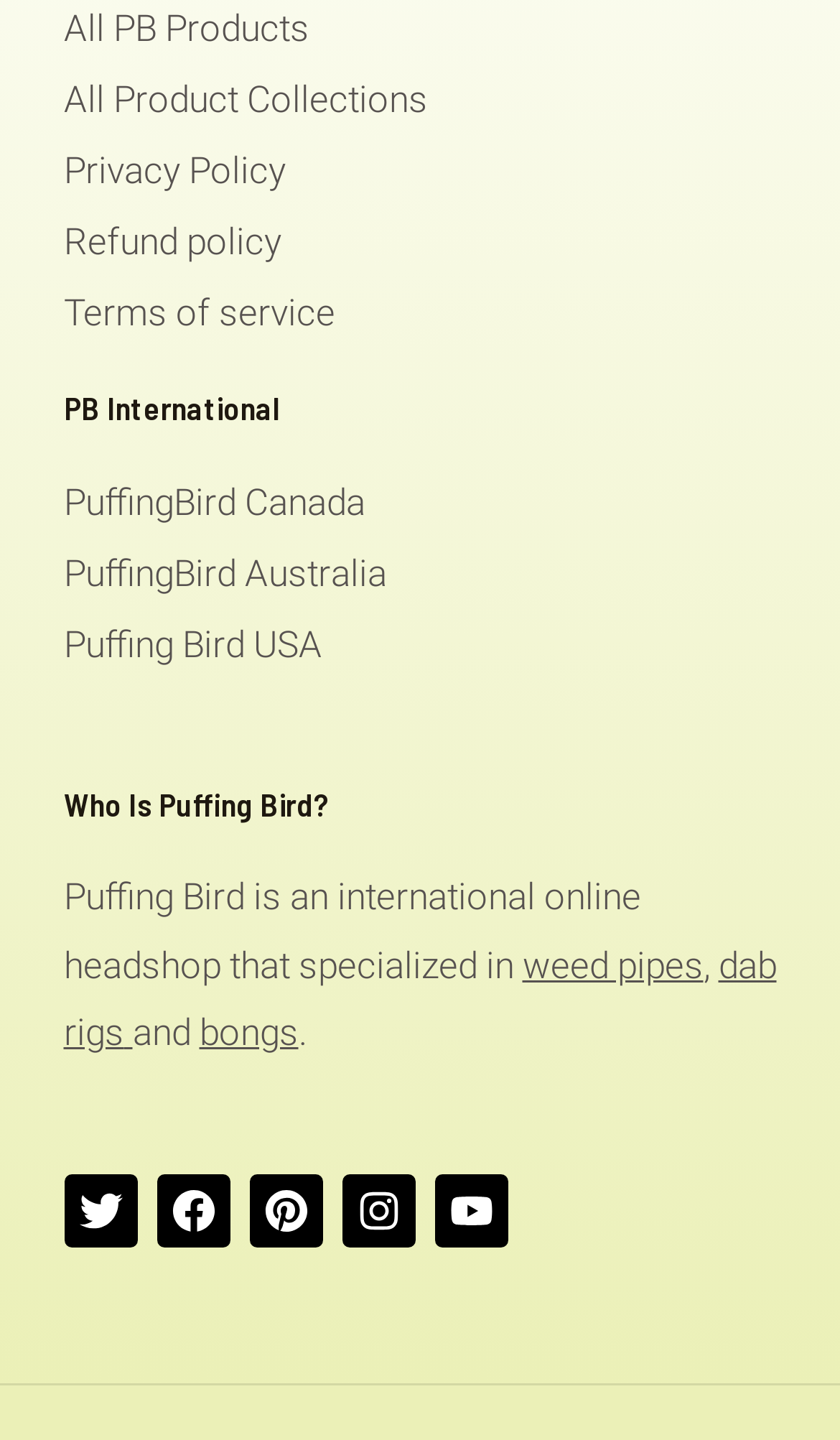What countries does Puffing Bird operate in?
Using the image, provide a concise answer in one word or a short phrase.

Canada, Australia, USA